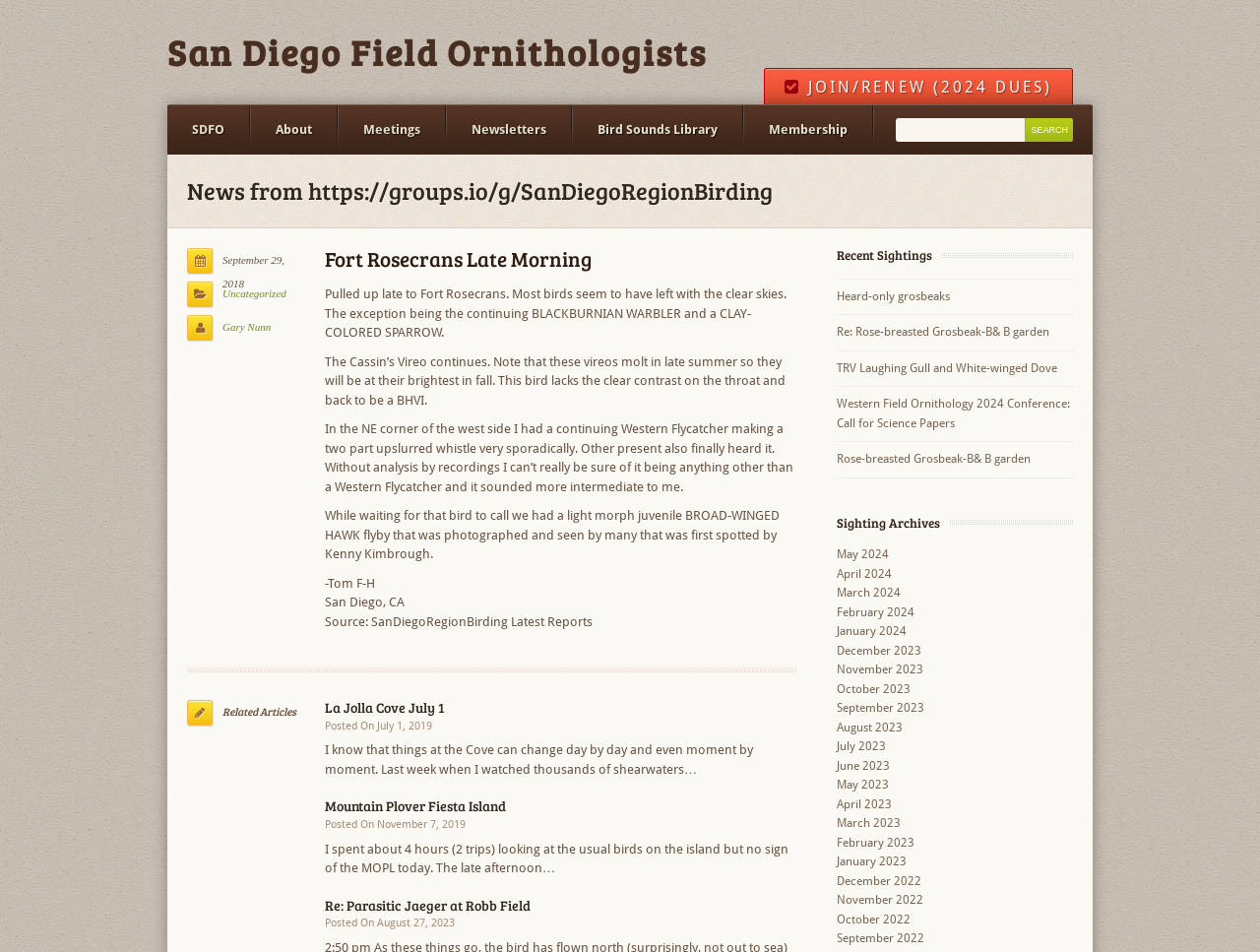Please determine the bounding box coordinates of the element's region to click for the following instruction: "Search for bird sightings".

[0.814, 0.124, 0.852, 0.149]